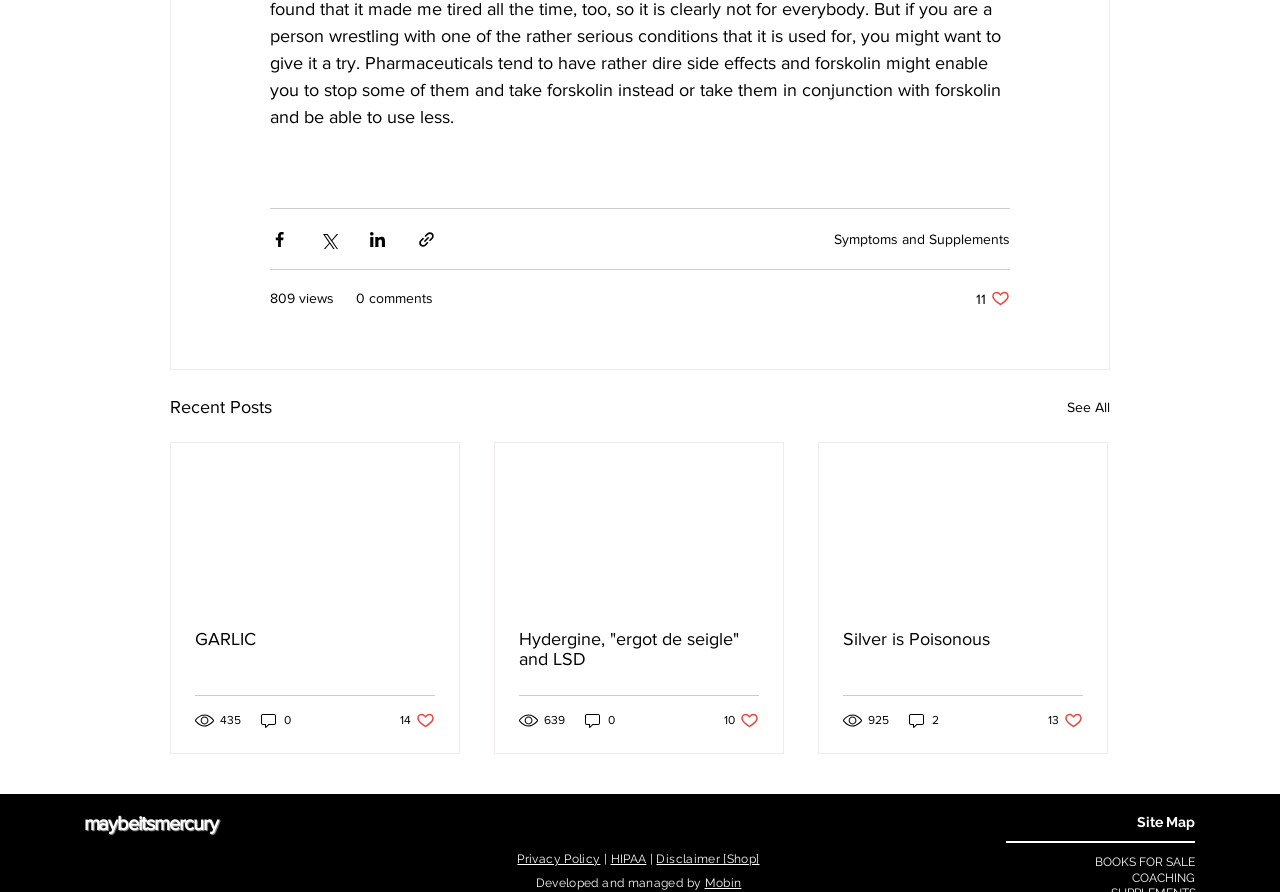Determine the bounding box coordinates for the UI element with the following description: "parent_node: Silver is Poisonous". The coordinates should be four float numbers between 0 and 1, represented as [left, top, right, bottom].

[0.64, 0.497, 0.865, 0.678]